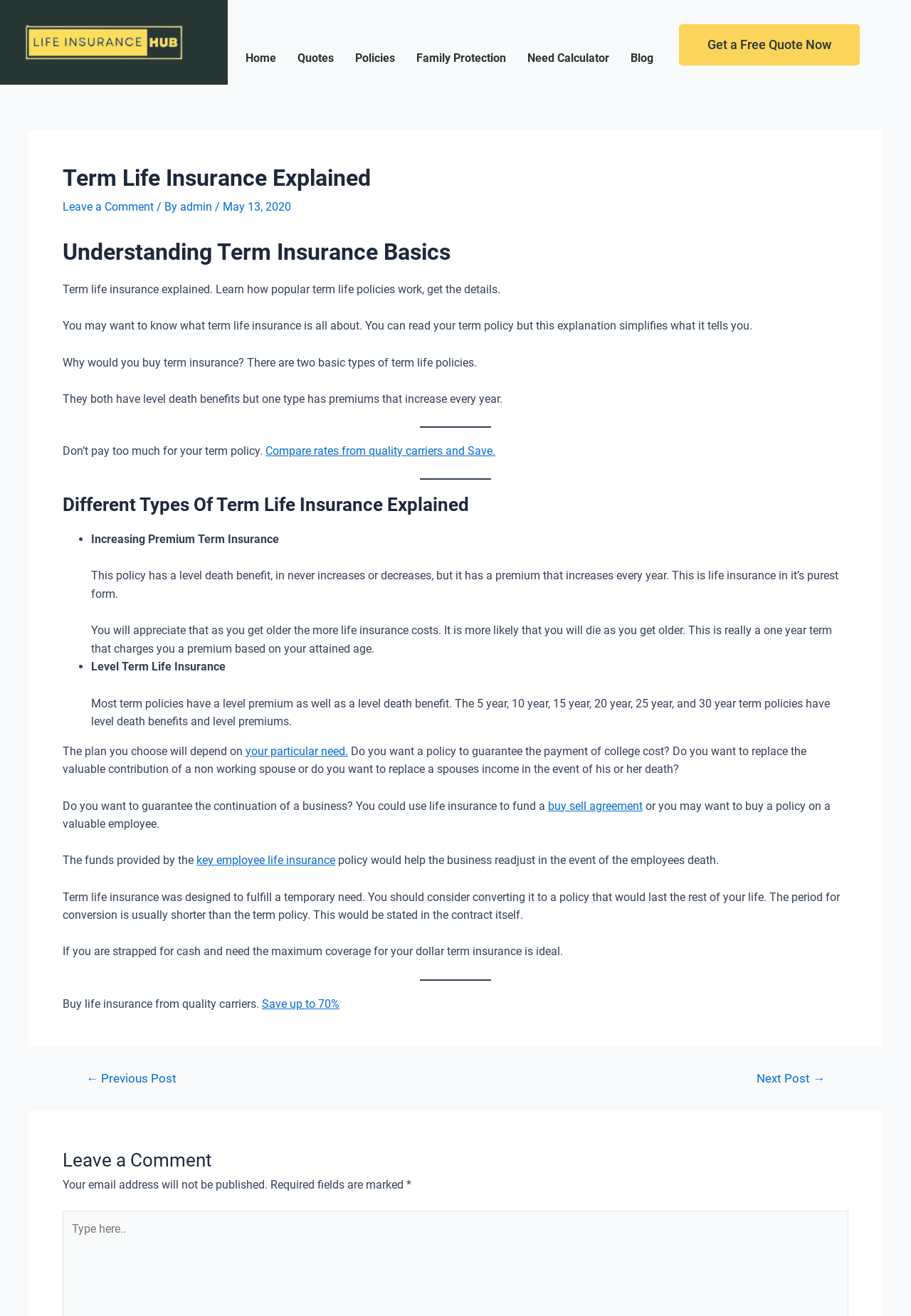Locate the coordinates of the bounding box for the clickable region that fulfills this instruction: "Read the article about 'Term Life Insurance Explained'".

[0.069, 0.125, 0.931, 0.145]